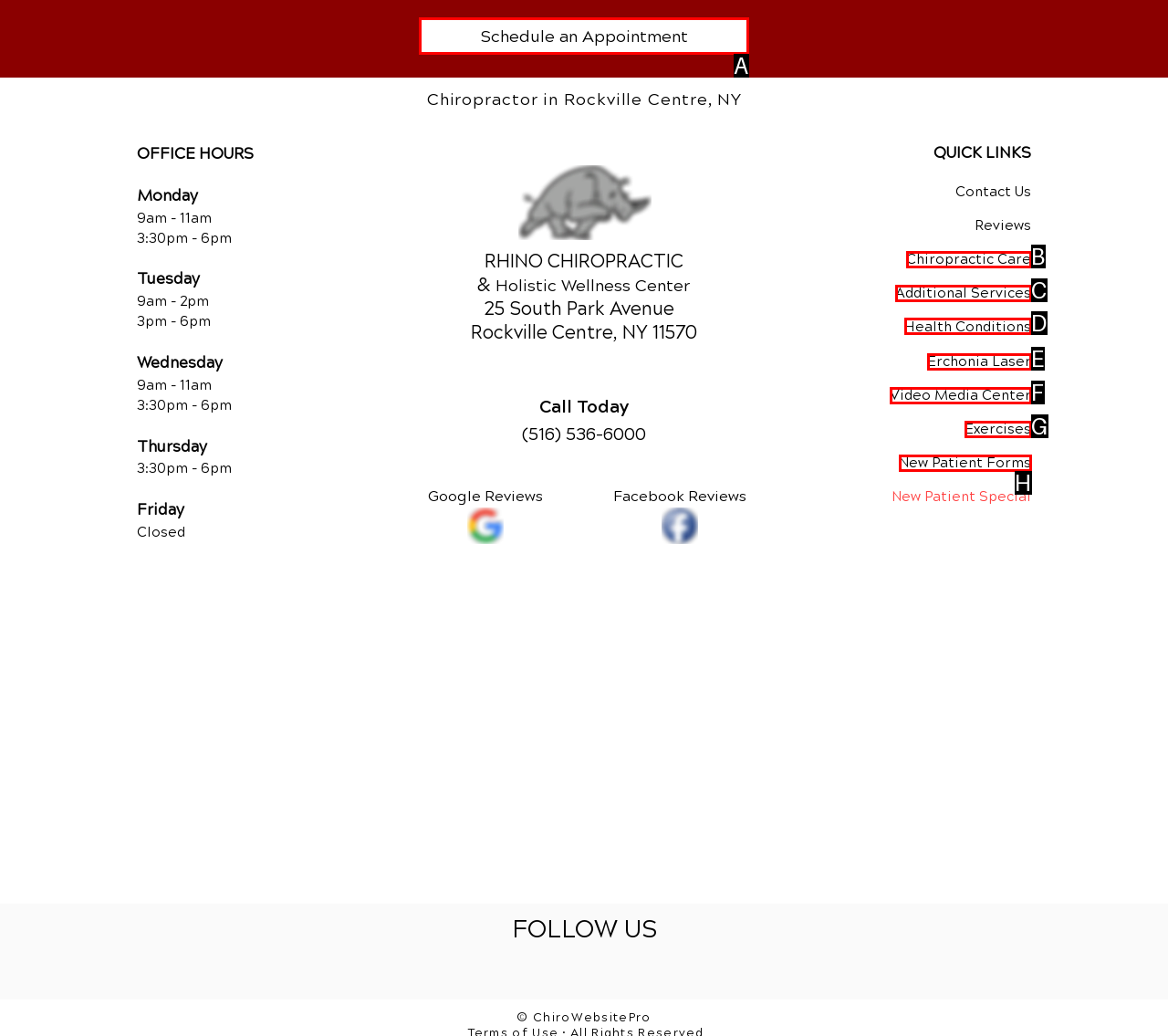Tell me which one HTML element I should click to complete the following task: Schedule an appointment Answer with the option's letter from the given choices directly.

A